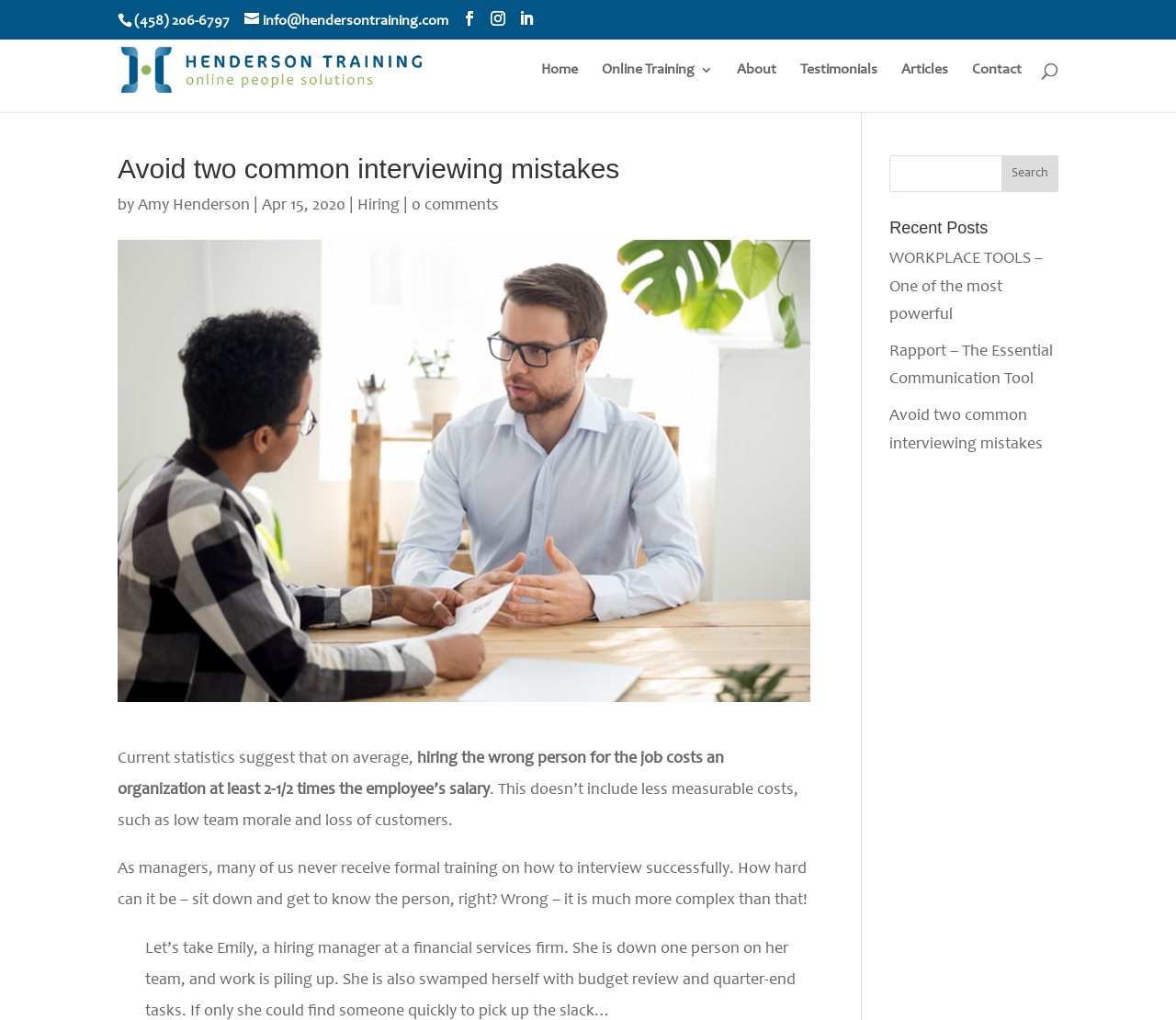Please provide the main heading of the webpage content.

Avoid two common interviewing mistakes